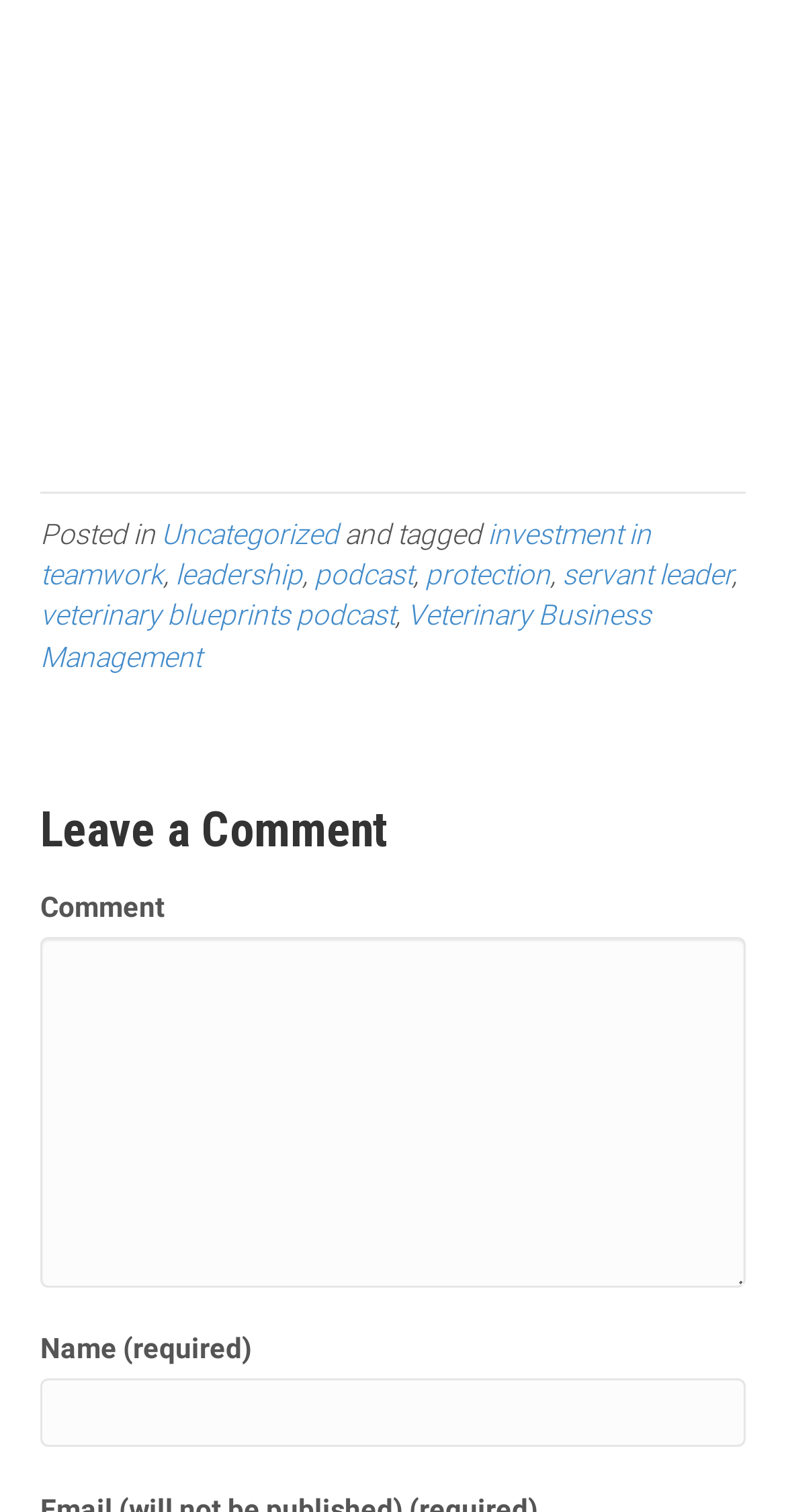Please give a succinct answer using a single word or phrase:
What is the title of the podcast?

Veterinary Blueprints